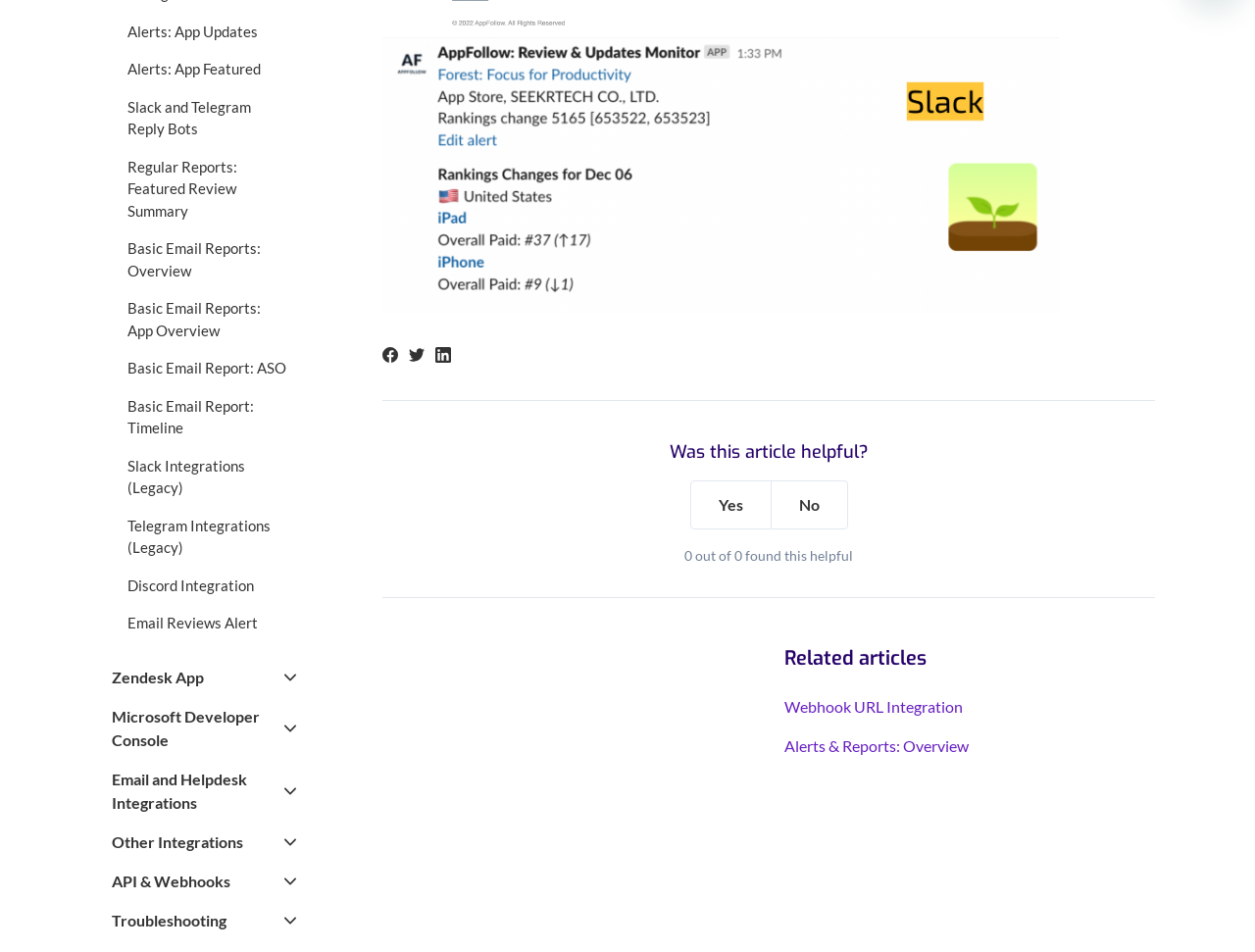Please respond to the question with a concise word or phrase:
What social media platforms can be used to share this page?

Facebook, Twitter, LinkedIn